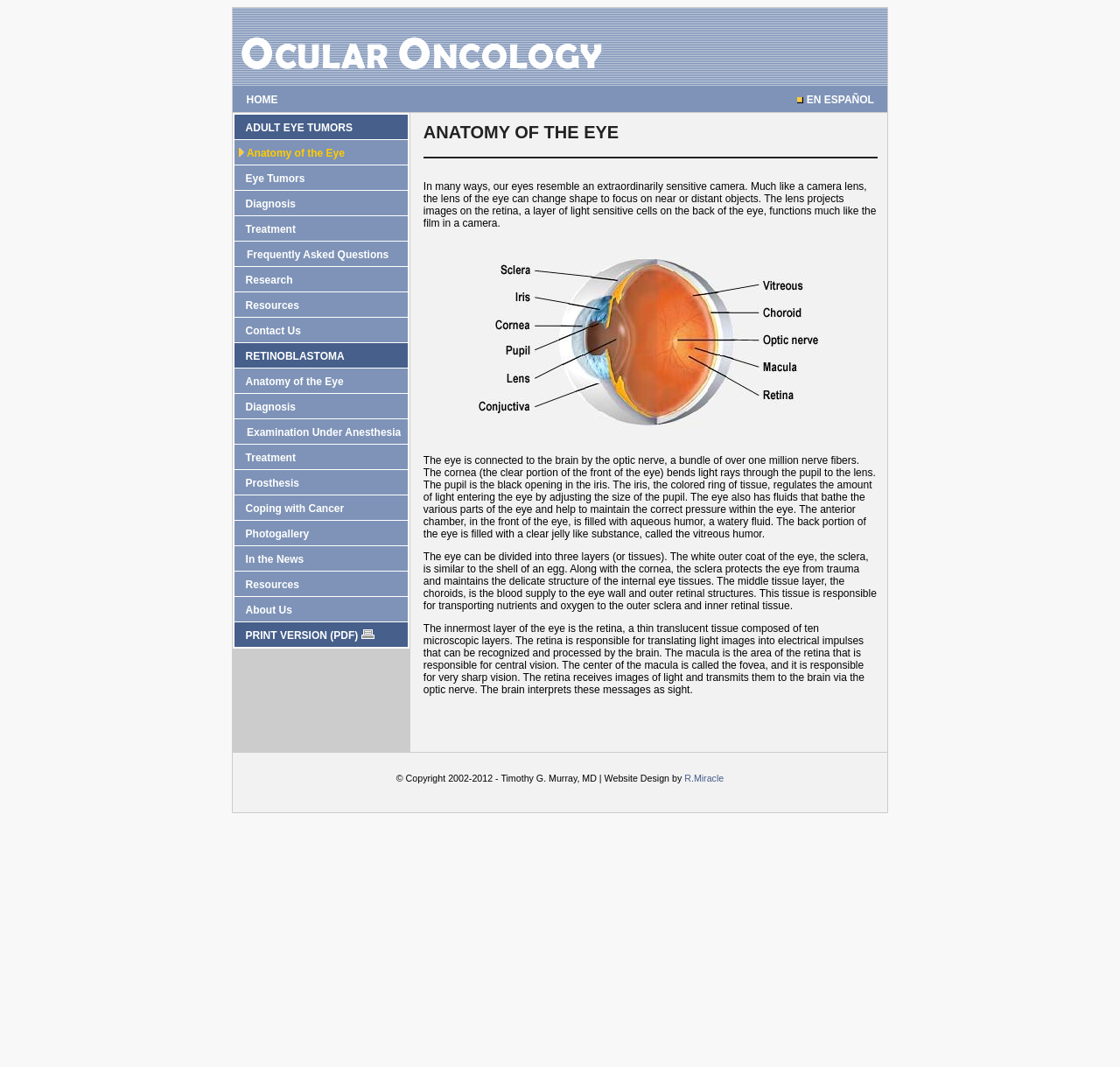Please locate the UI element described by "Anatomy of the Eye" and provide its bounding box coordinates.

[0.219, 0.352, 0.307, 0.363]